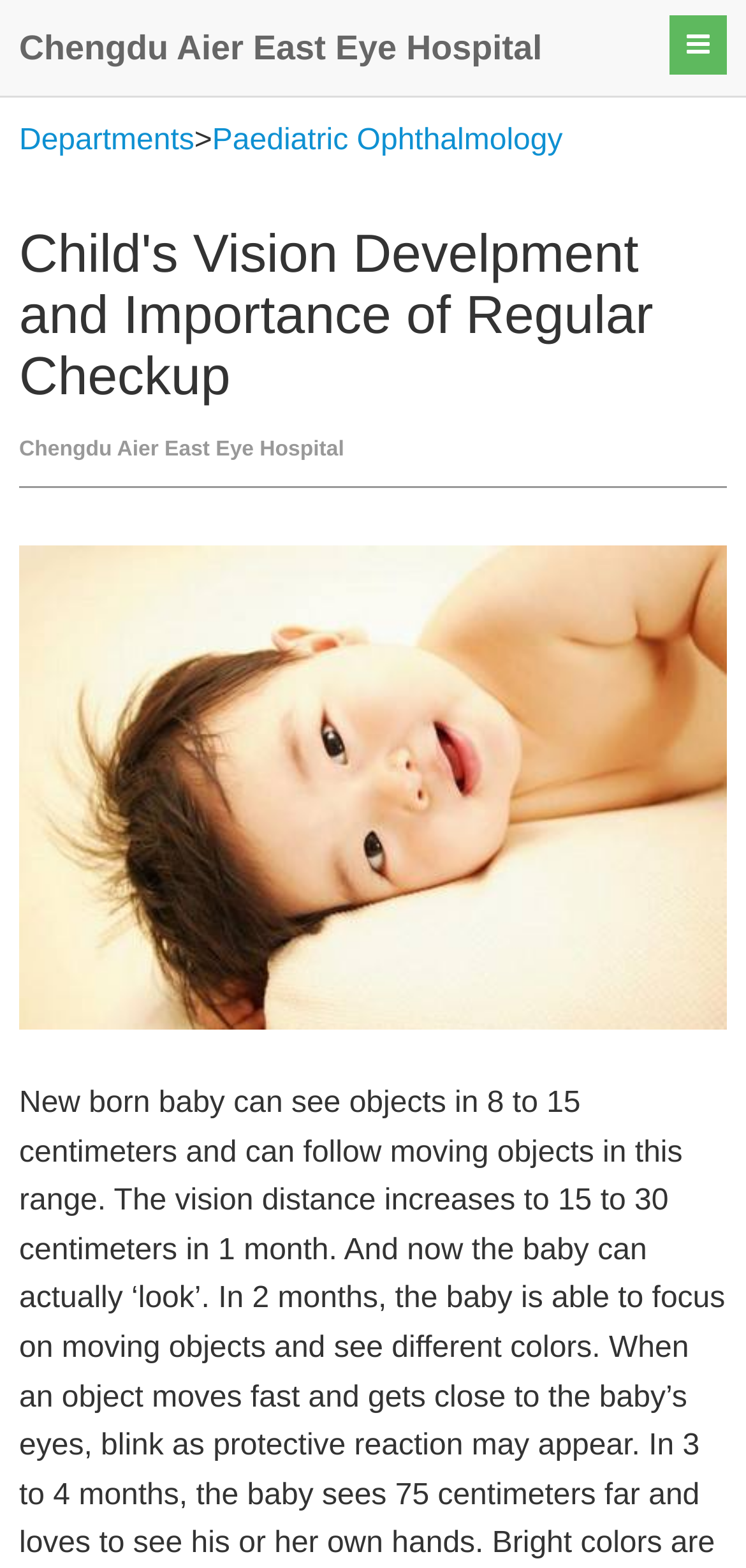What is the name of the hospital?
Provide a concise answer using a single word or phrase based on the image.

Chengdu Aier East Eye Hospital